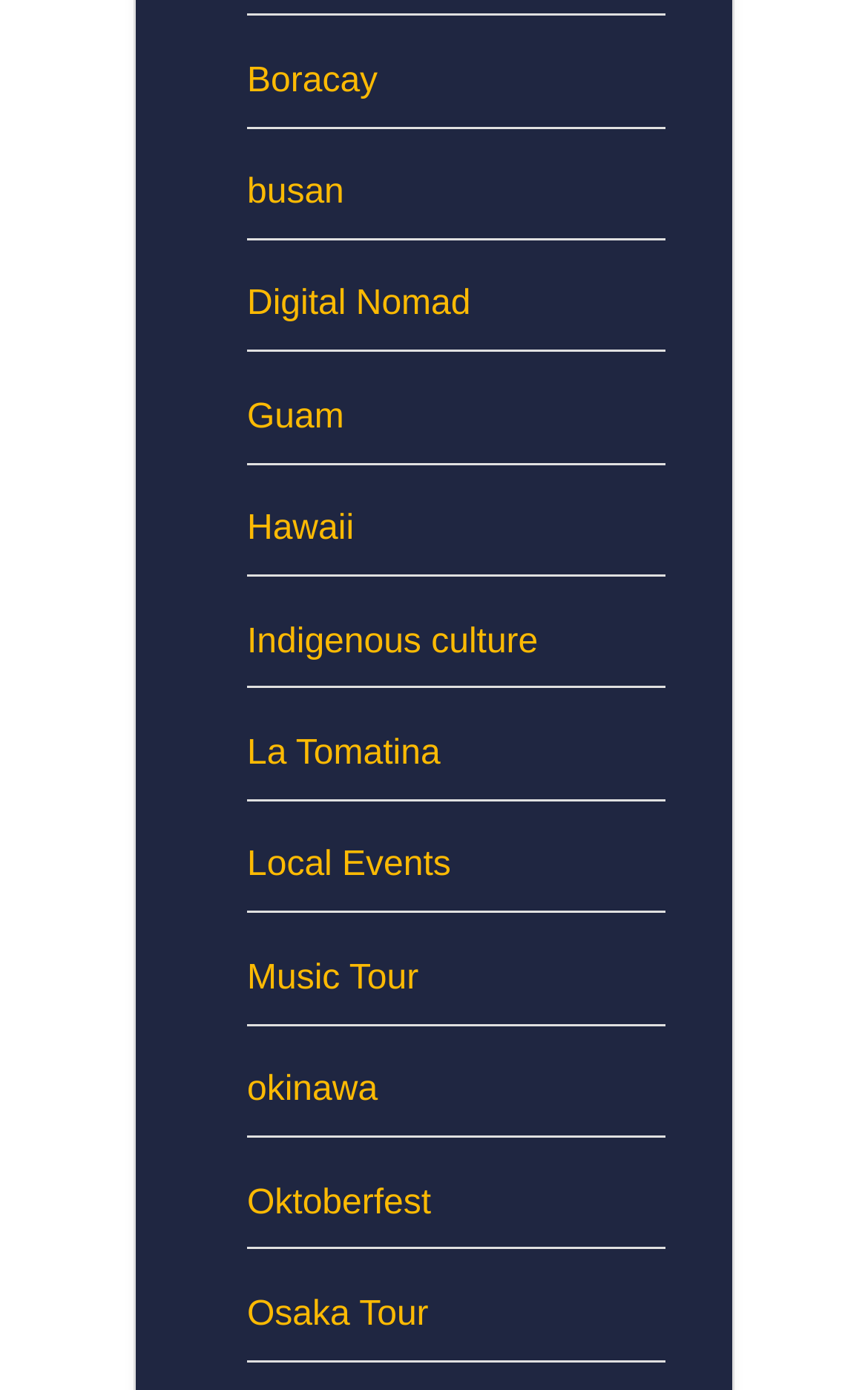Bounding box coordinates should be provided in the format (top-left x, top-left y, bottom-right x, bottom-right y) with all values between 0 and 1. Identify the bounding box for this UI element: Local Events

[0.285, 0.609, 0.52, 0.636]